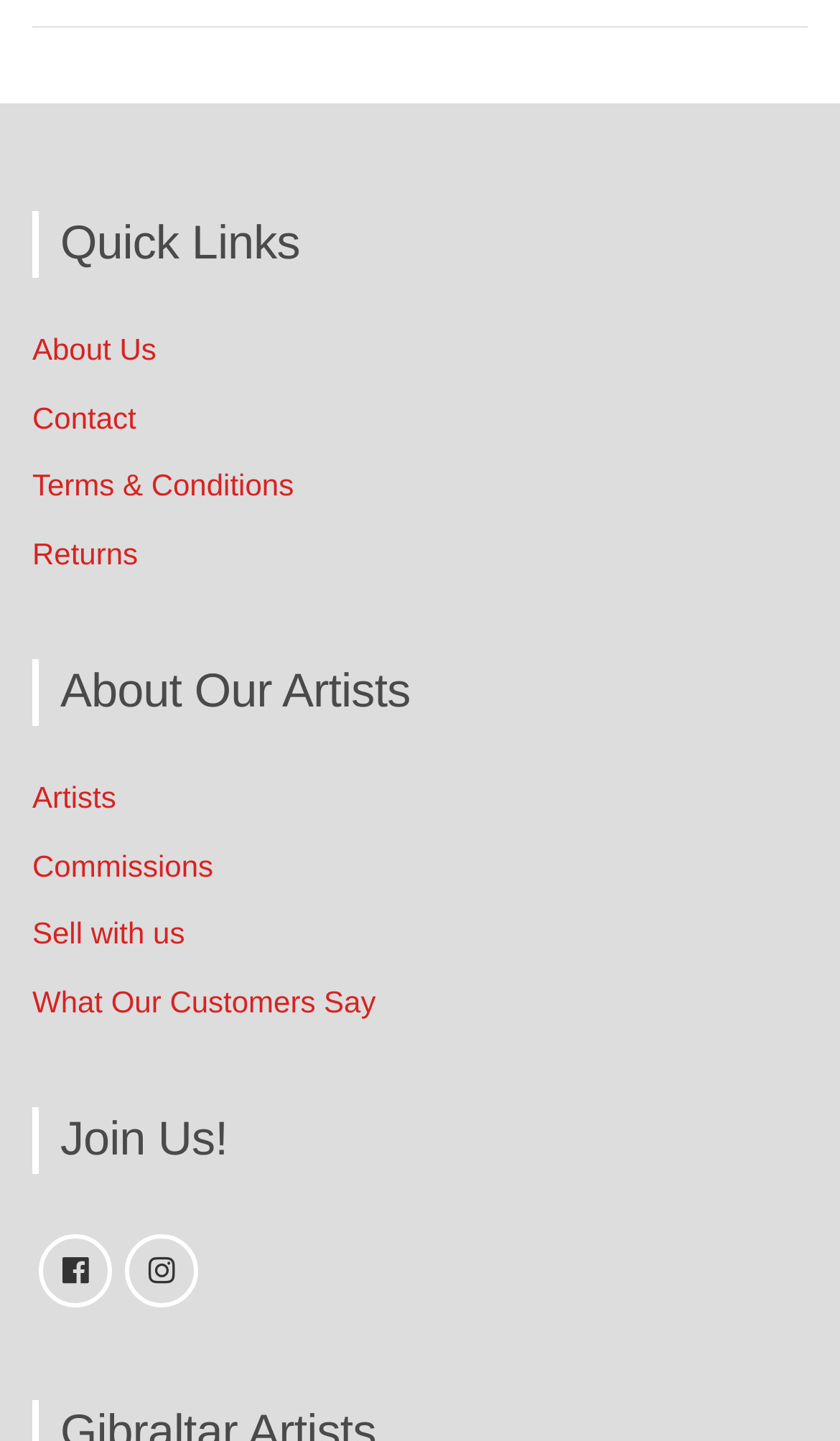Specify the bounding box coordinates of the region I need to click to perform the following instruction: "View What Our Customers Say". The coordinates must be four float numbers in the range of 0 to 1, i.e., [left, top, right, bottom].

[0.038, 0.683, 0.447, 0.707]